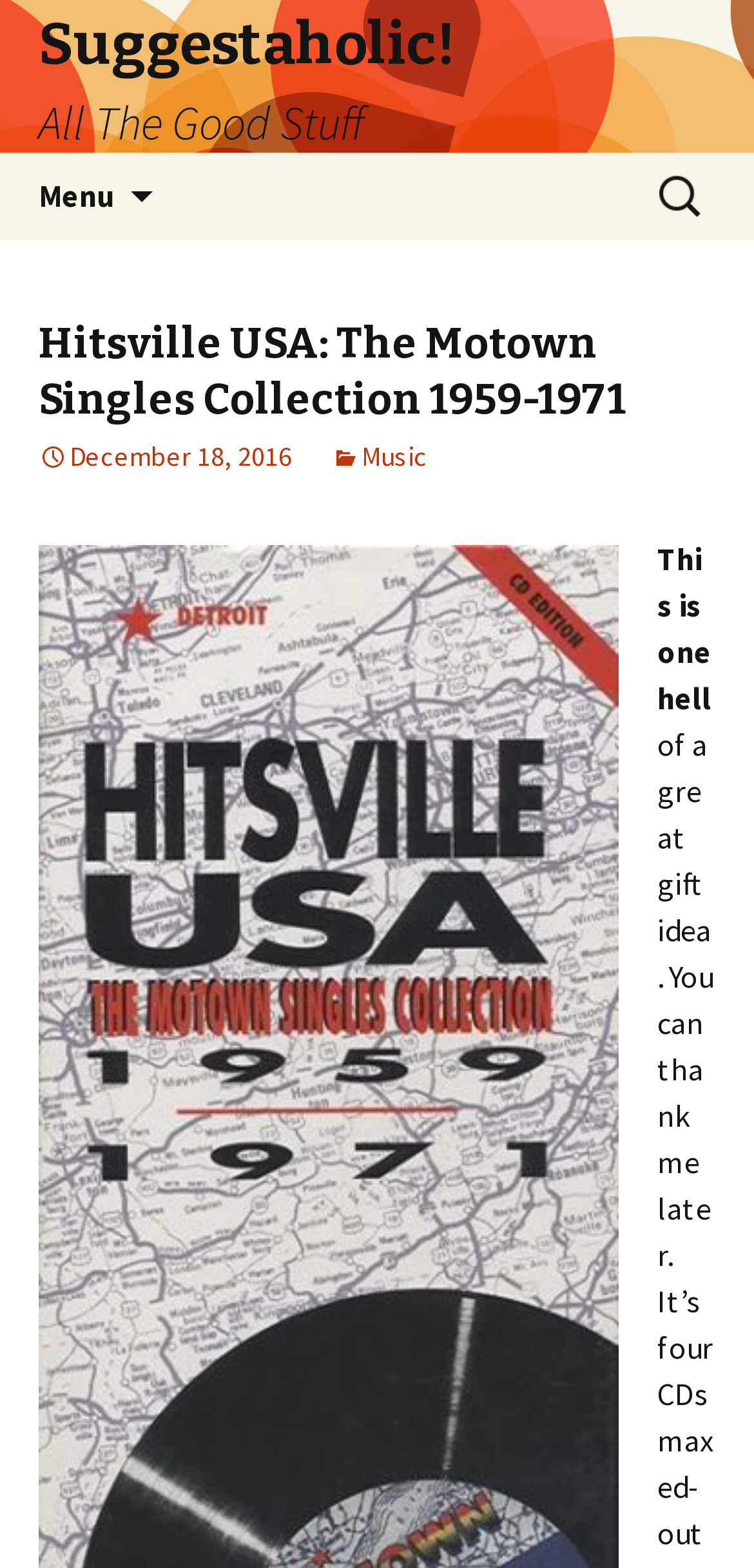When was the content published?
Analyze the image and provide a thorough answer to the question.

I found this information by looking at the link ' December 18, 2016' which is a subheading under the main heading 'Hitsville USA: The Motown Singles Collection 1959-1971', indicating the publication date of the content.